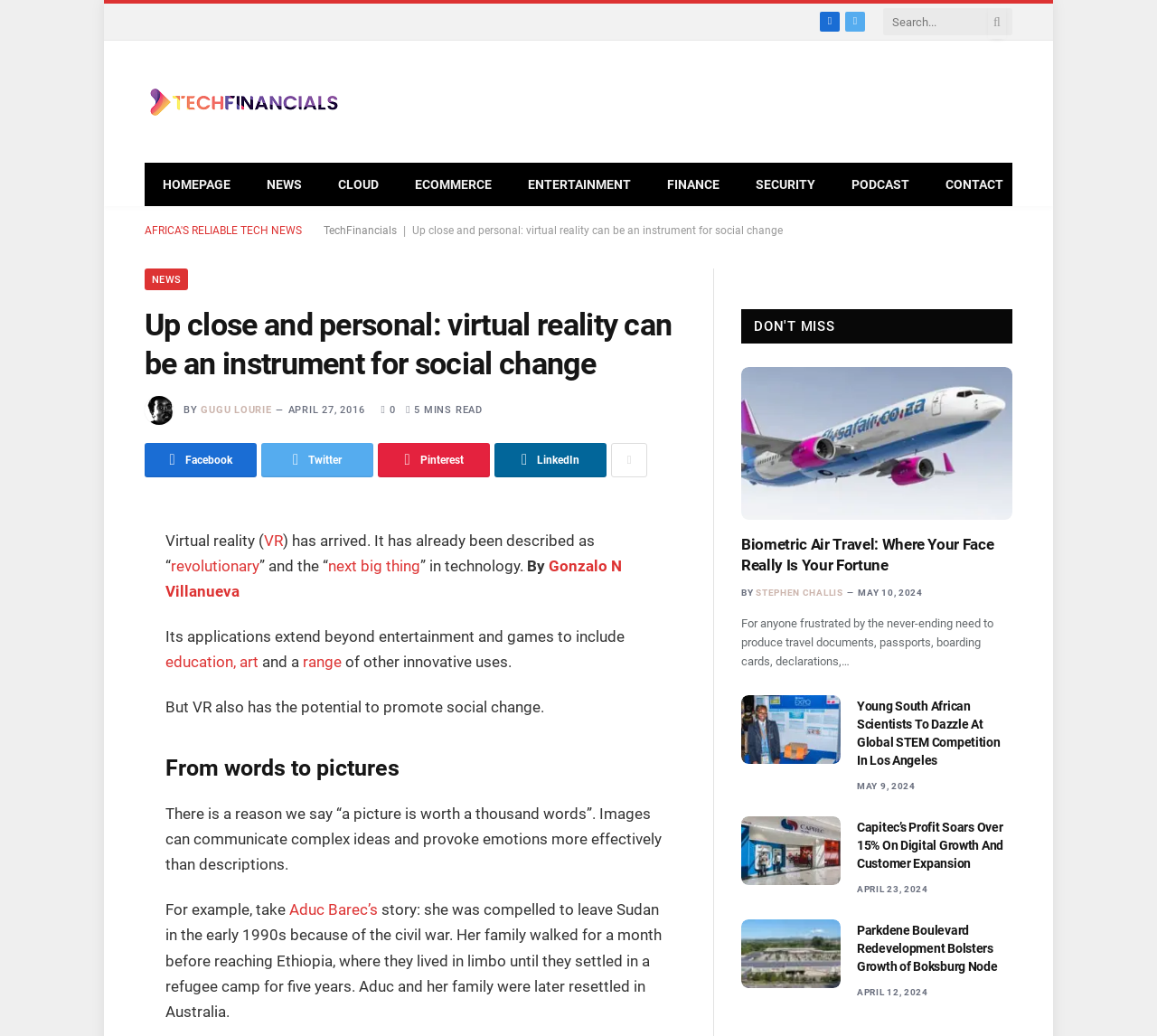Determine the bounding box coordinates of the target area to click to execute the following instruction: "Read article about biometric air travel."

[0.641, 0.516, 0.875, 0.556]